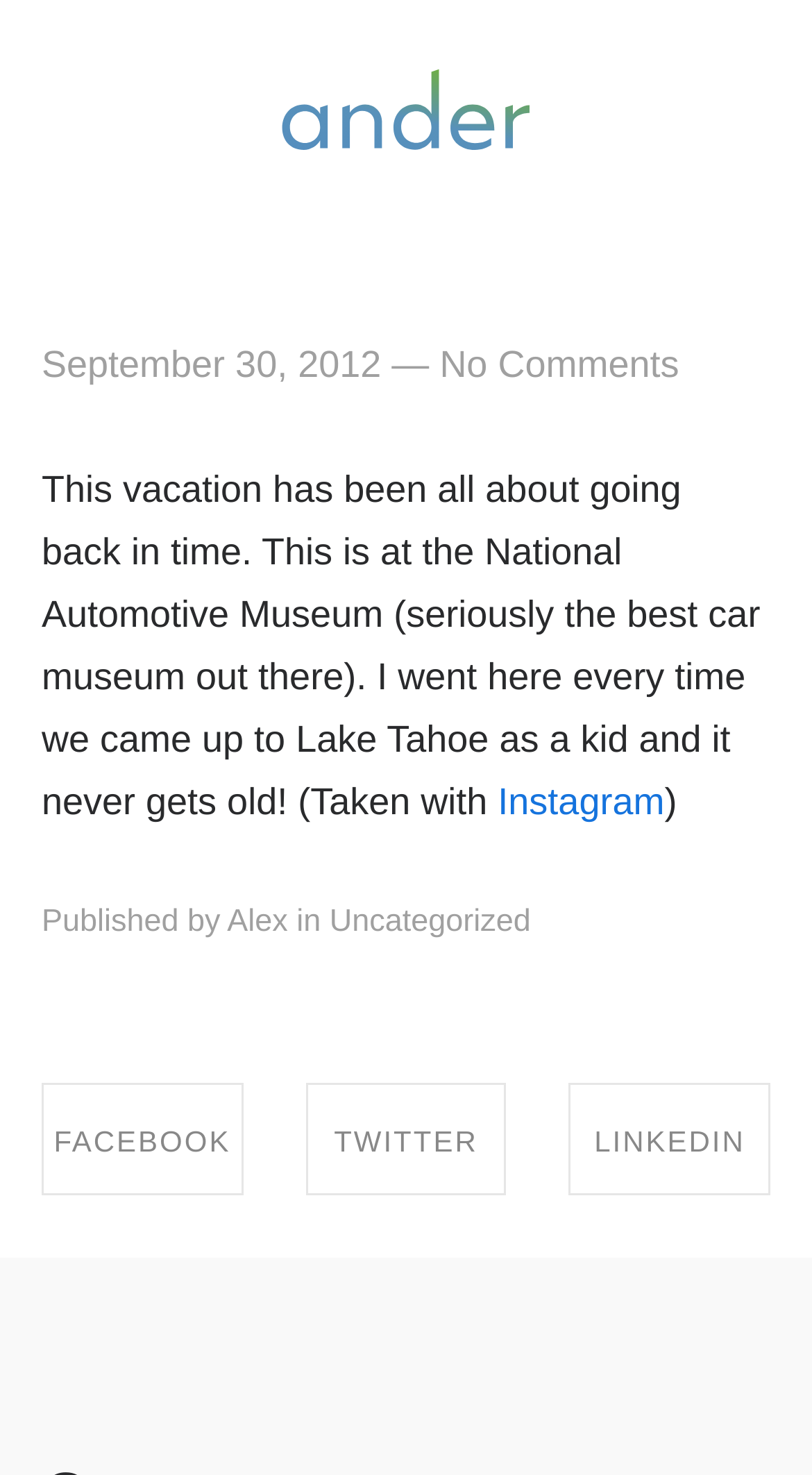Determine the bounding box coordinates for the region that must be clicked to execute the following instruction: "read about the author".

[0.721, 0.047, 0.913, 0.082]